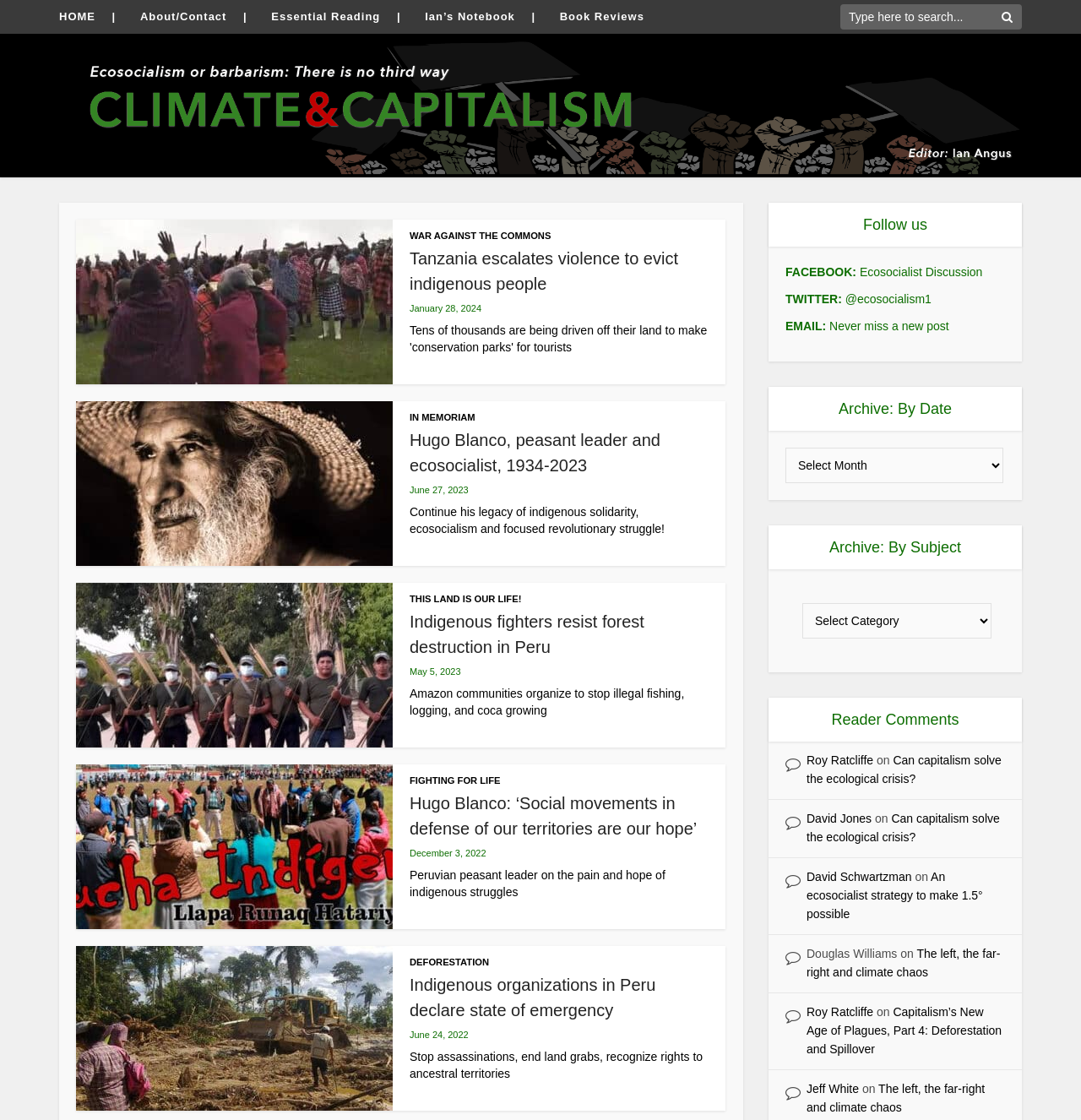Using the provided description: "Book Reviews", find the bounding box coordinates of the corresponding UI element. The output should be four float numbers between 0 and 1, in the format [left, top, right, bottom].

[0.518, 0.009, 0.596, 0.02]